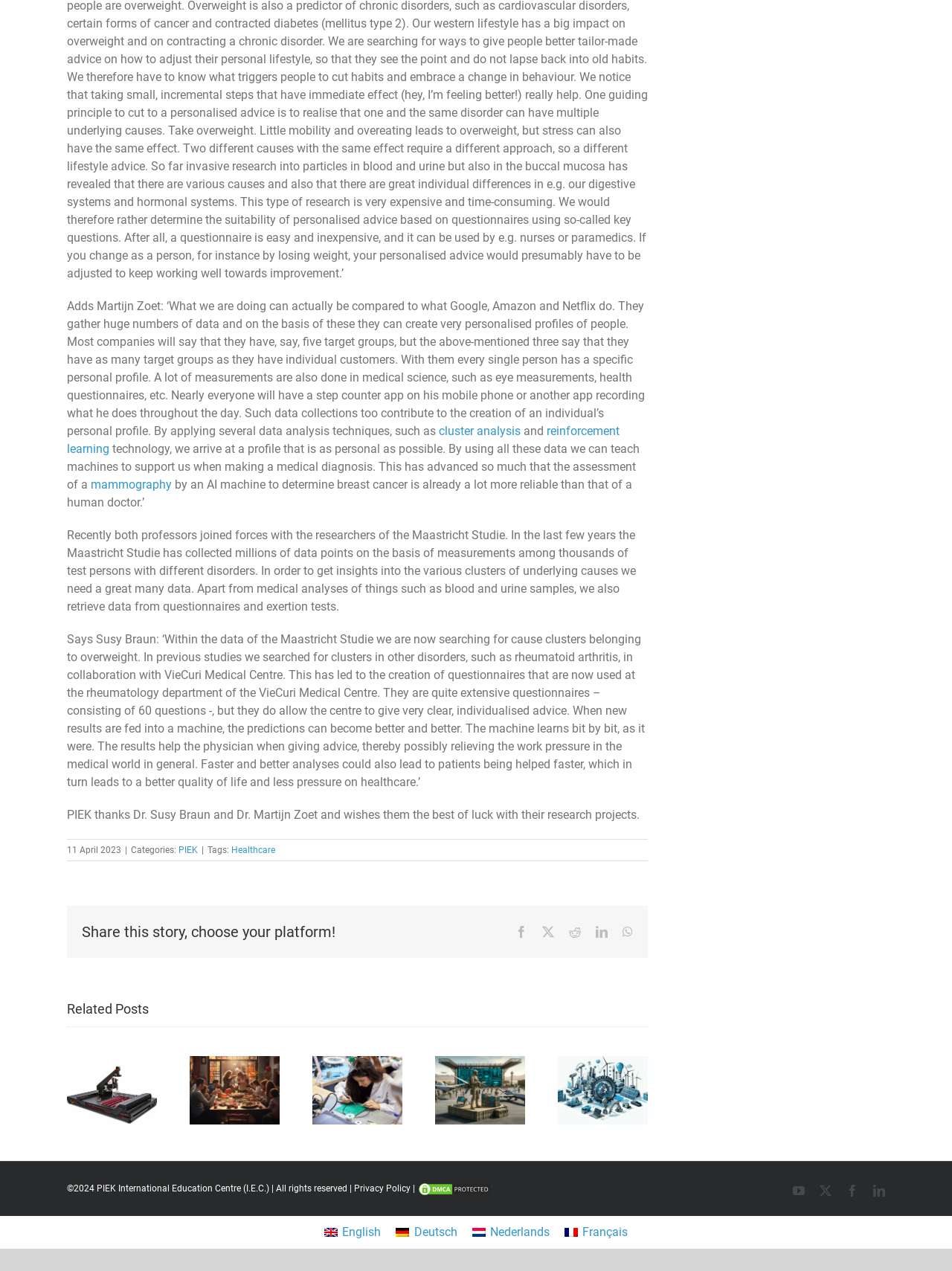Answer the question below using just one word or a short phrase: 
What is the date of the article?

11 April 2023